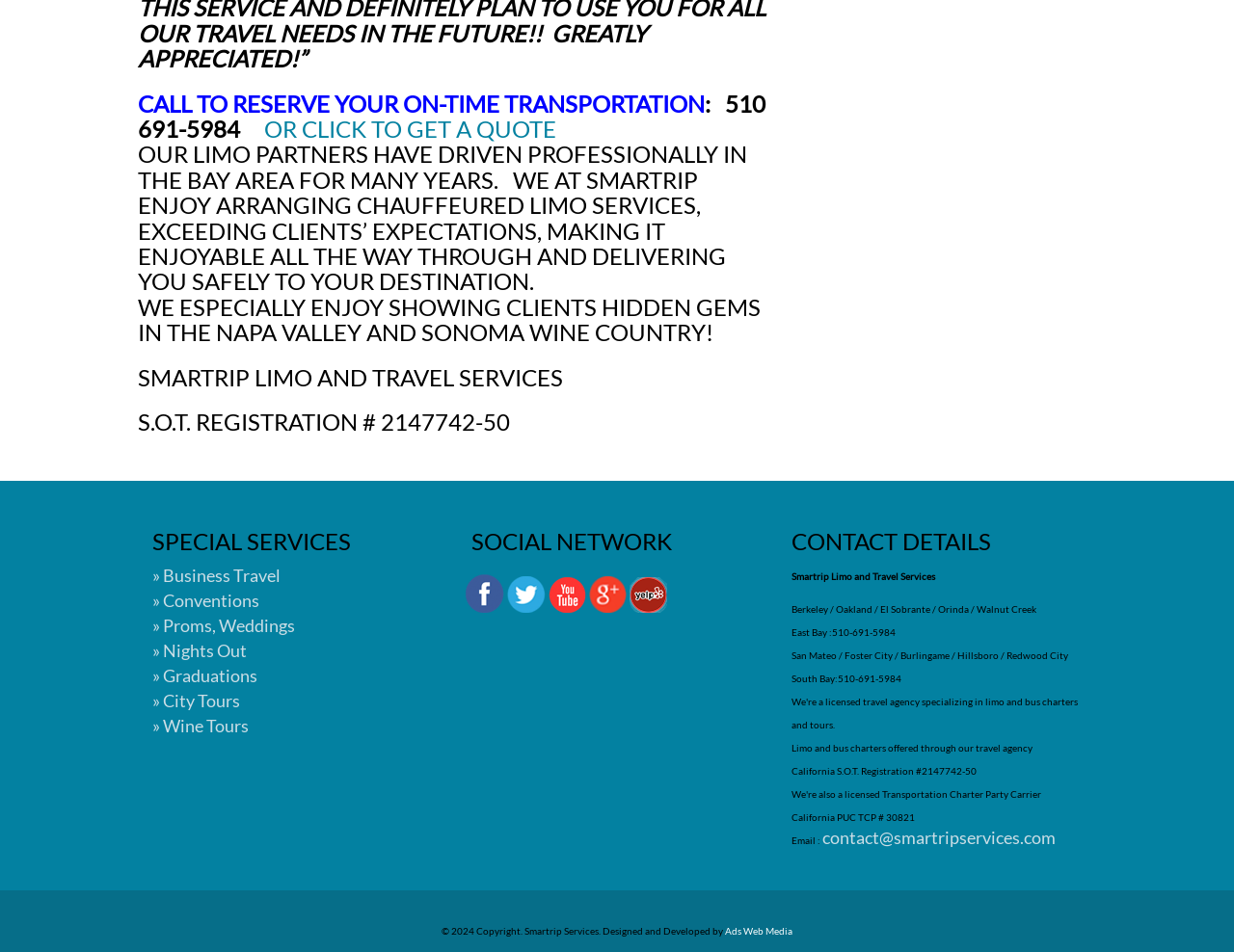Identify the bounding box coordinates of the clickable region required to complete the instruction: "Visit Smartrip on Facebook". The coordinates should be given as four float numbers within the range of 0 and 1, i.e., [left, top, right, bottom].

[0.376, 0.603, 0.408, 0.643]